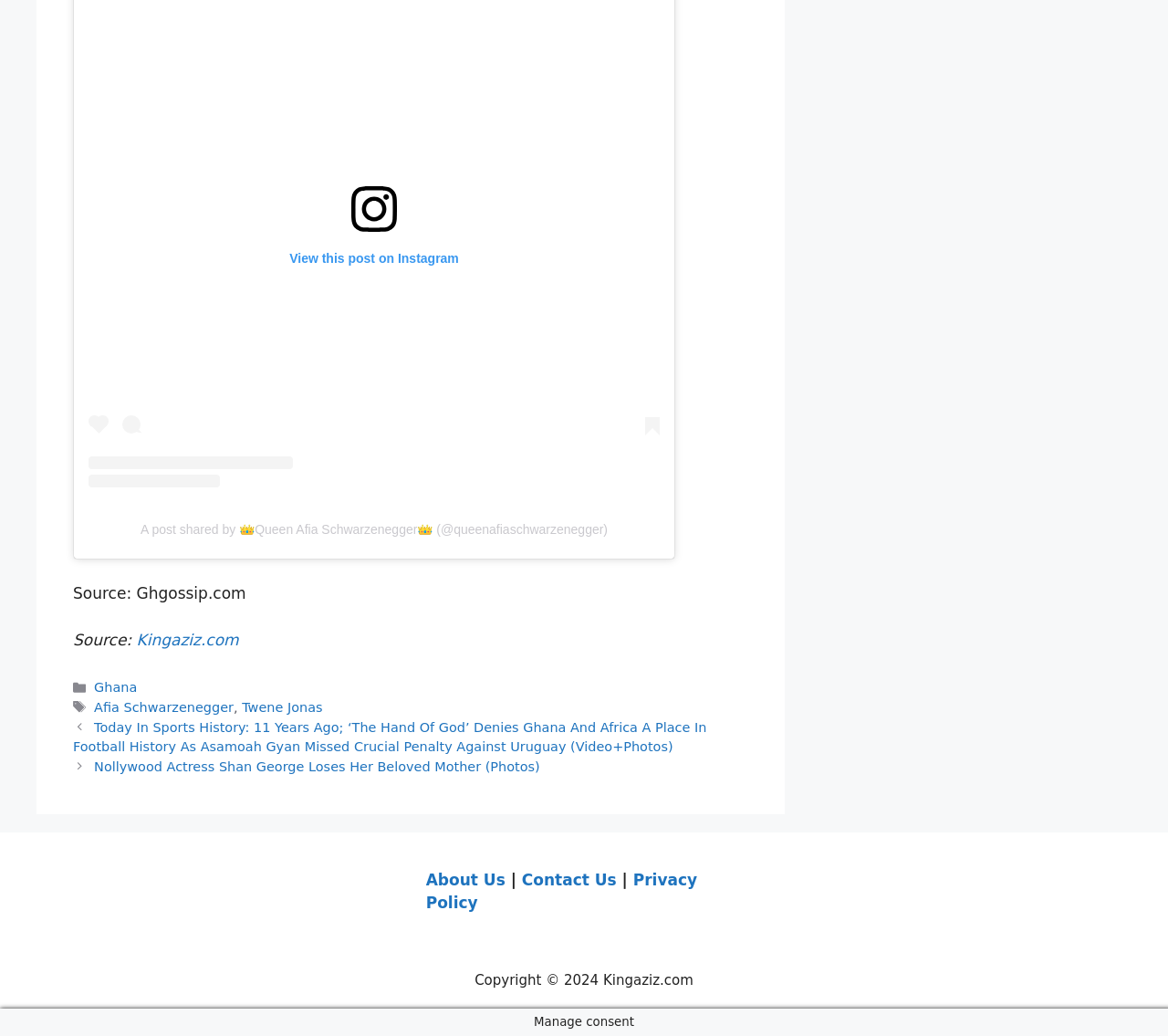What is the name of the actress who lost her mother?
Look at the image and respond with a single word or a short phrase.

Shan George